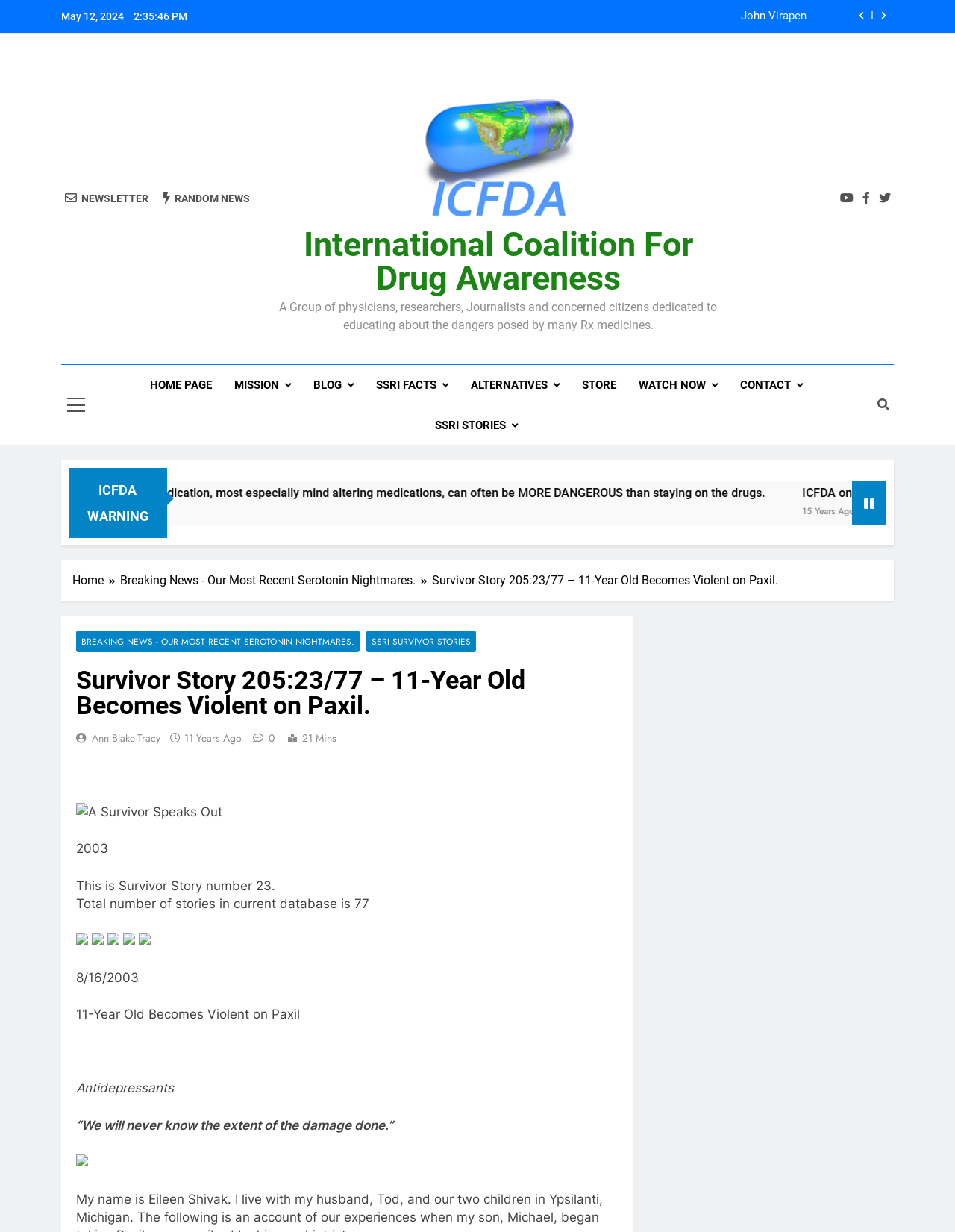What is the name of the organization?
Give a single word or phrase as your answer by examining the image.

International Coalition for Drug Awareness